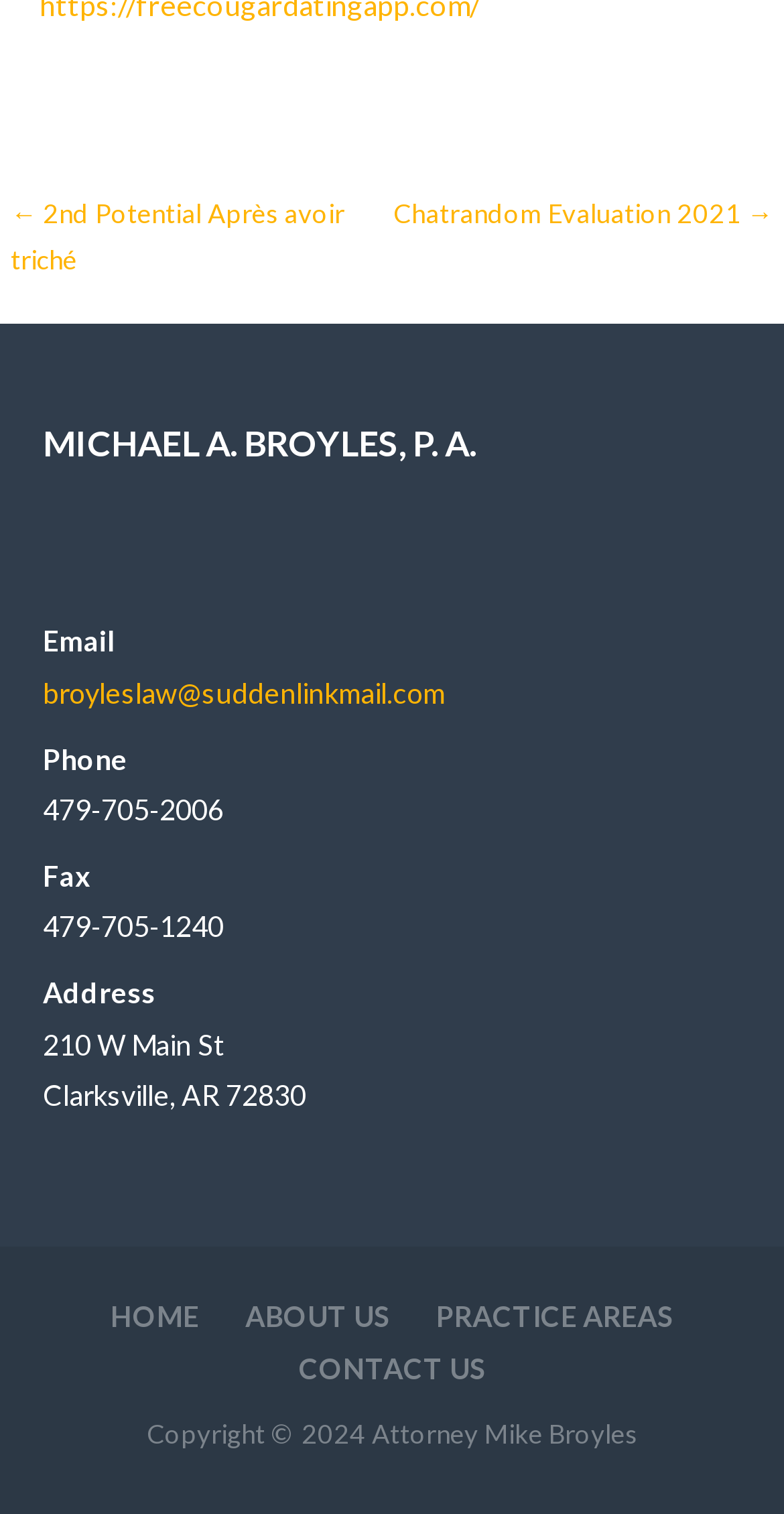Please answer the following question using a single word or phrase: 
What is the copyright year of the webpage?

2024